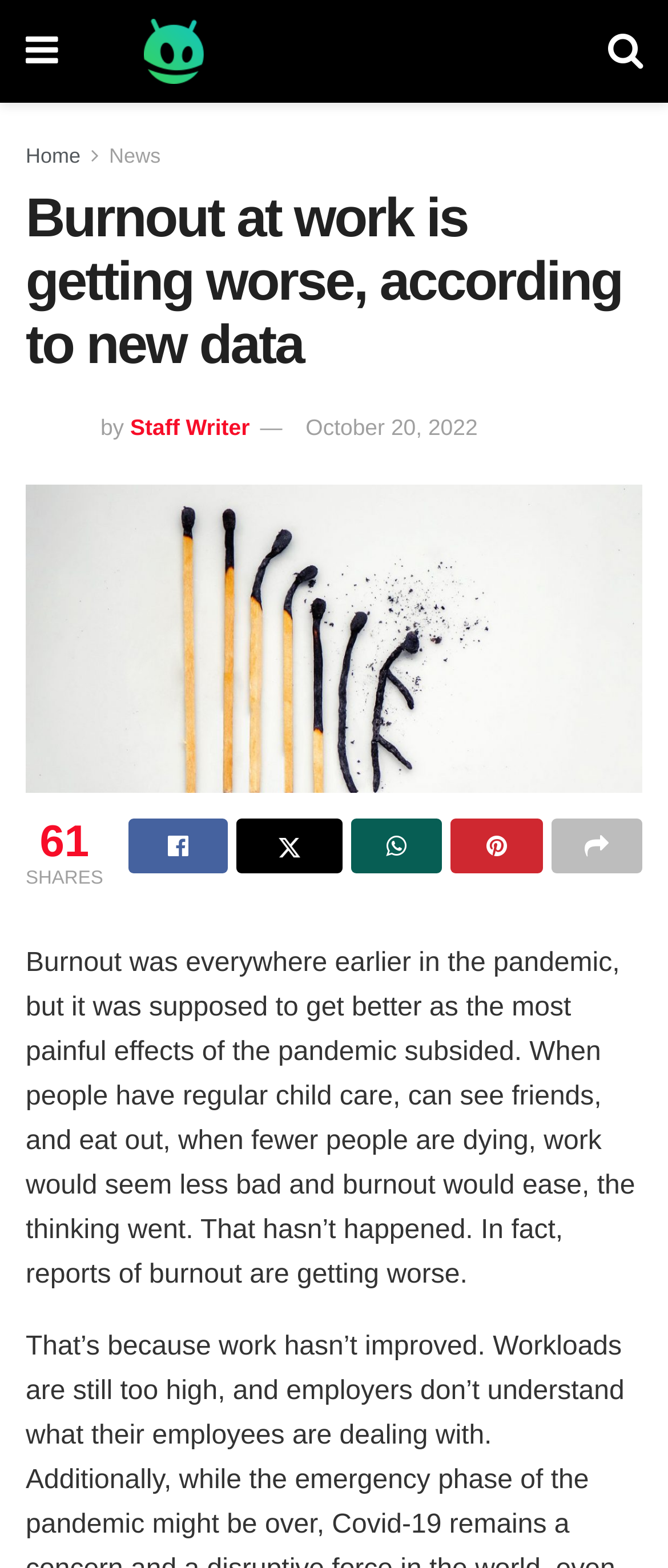Explain the webpage in detail.

The webpage is an article about burnout at work, with the title "Burnout at work is getting worse, according to new data" prominently displayed at the top. Below the title, there is a section with the author's name, "Staff Writer", and the date of publication, "October 20, 2022". 

On the top-left corner, there are navigation links, including "Home" and "News". On the top-right corner, there are social media links, represented by icons. 

The article begins with a paragraph of text, which discusses how burnout was expected to decrease as the pandemic subsided, but instead, reports of burnout are getting worse. The text is accompanied by an image related to the article.

Above the article, there is a link to the article title, and below the article, there are sharing options, including a count of 61 shares. The webpage also features the website's logo, "Android Buzz", at the top-center.